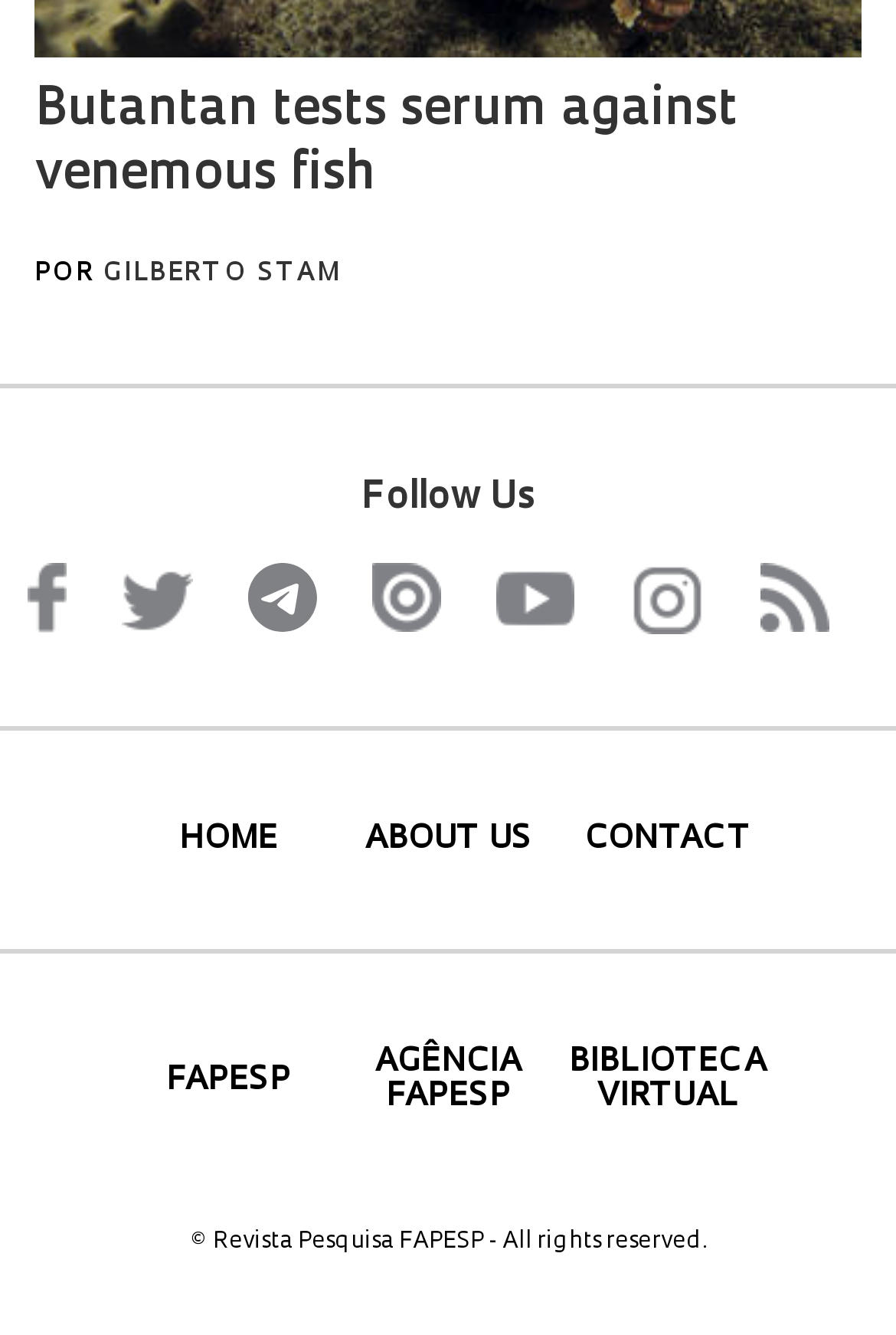Provide a brief response using a word or short phrase to this question:
How many social media links are available?

7